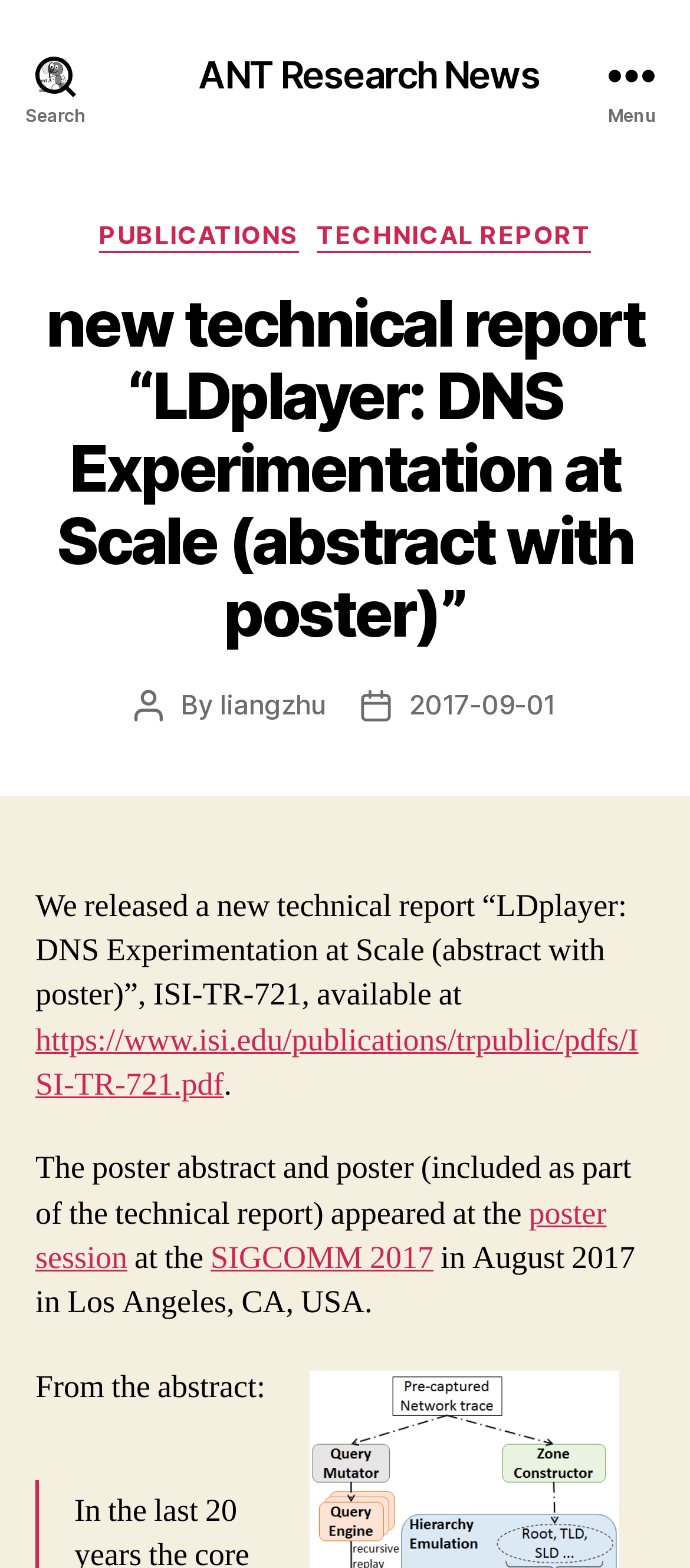Provide a one-word or short-phrase response to the question:
Who is the author of the post?

liangzhu